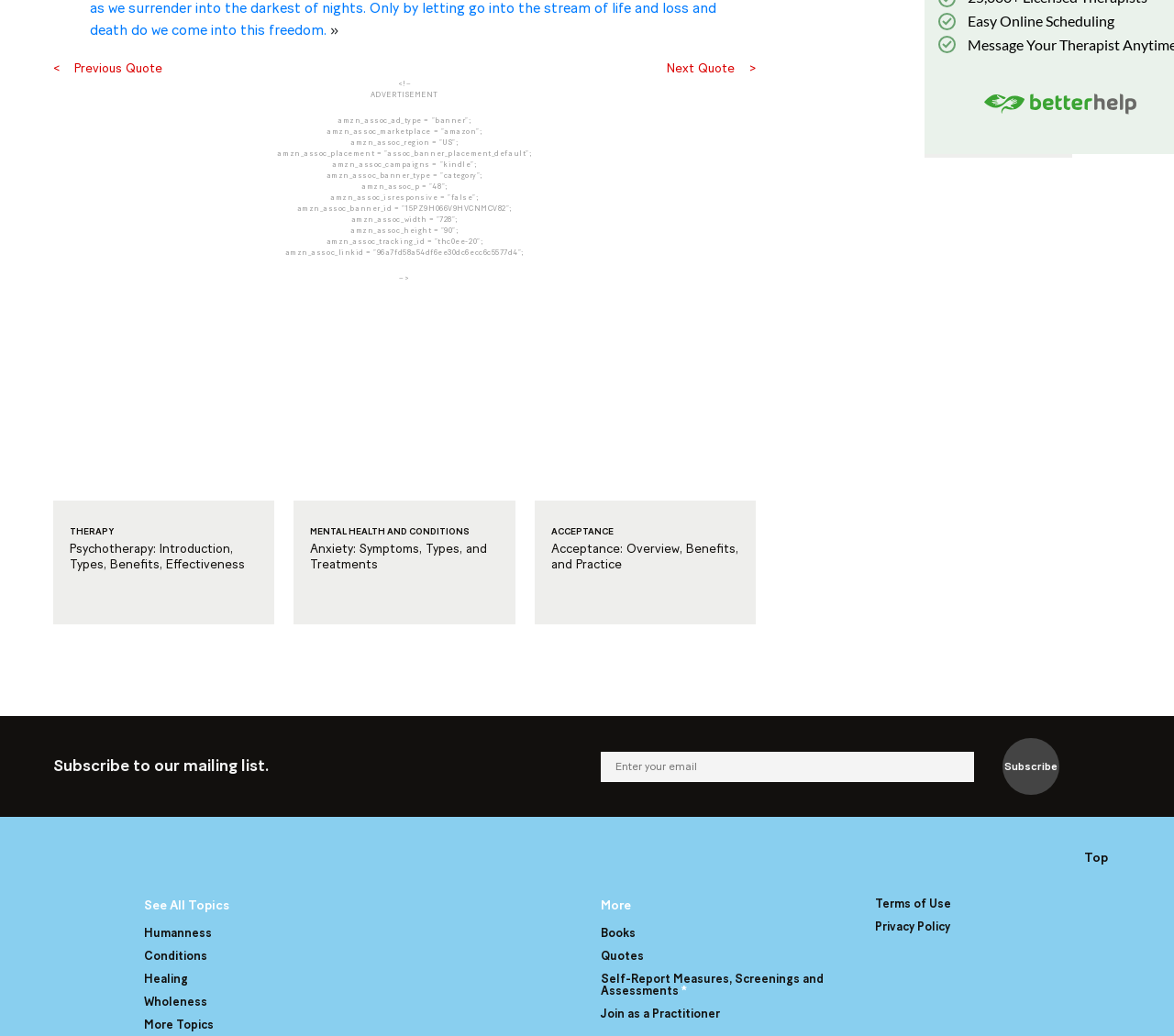Answer the question below in one word or phrase:
What is the purpose of the textbox on the webpage?

Enter email